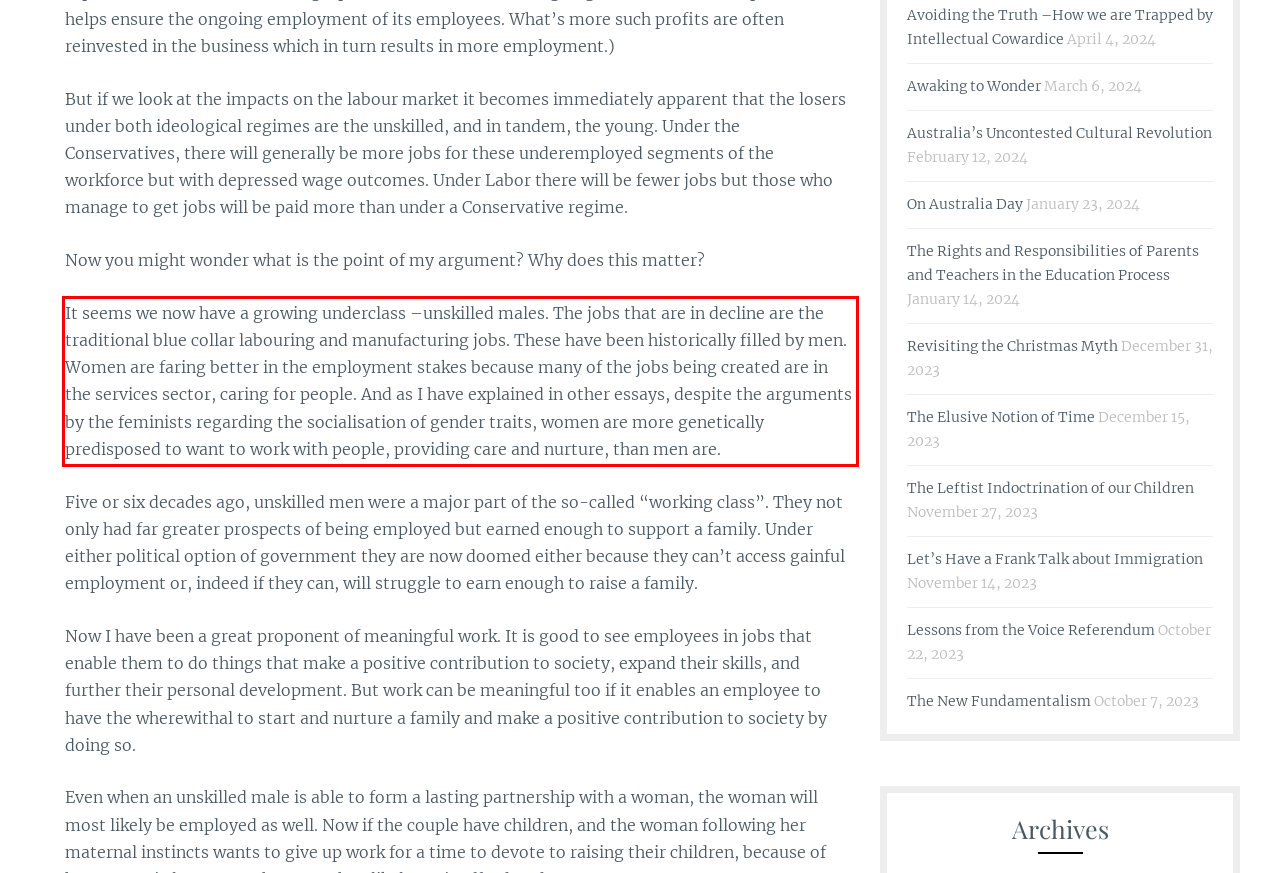With the given screenshot of a webpage, locate the red rectangle bounding box and extract the text content using OCR.

It seems we now have a growing underclass –unskilled males. The jobs that are in decline are the traditional blue collar labouring and manufacturing jobs. These have been historically filled by men. Women are faring better in the employment stakes because many of the jobs being created are in the services sector, caring for people. And as I have explained in other essays, despite the arguments by the feminists regarding the socialisation of gender traits, women are more genetically predisposed to want to work with people, providing care and nurture, than men are.